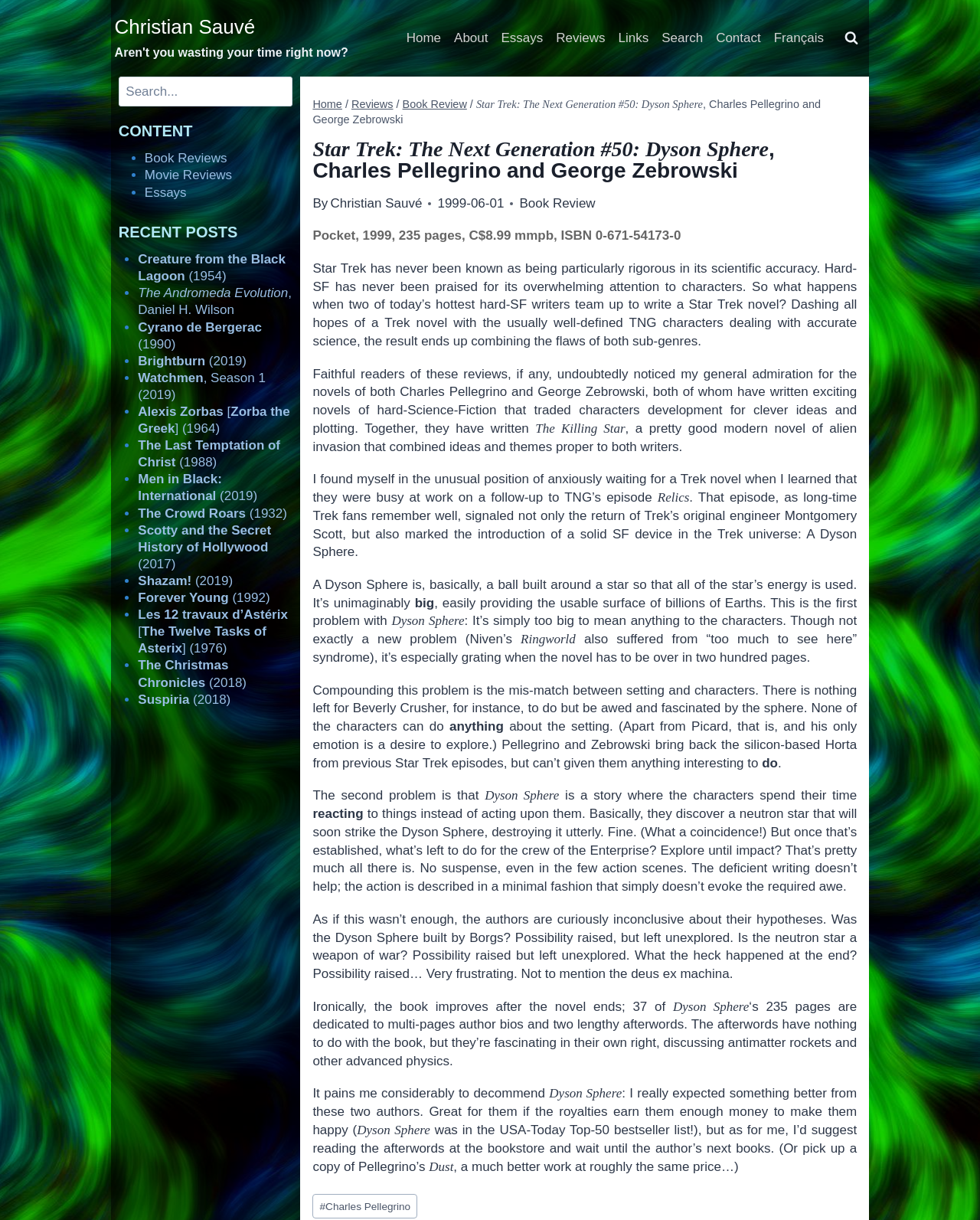Locate the bounding box coordinates of the element to click to perform the following action: 'Click on the 'Home' link'. The coordinates should be given as four float values between 0 and 1, in the form of [left, top, right, bottom].

[0.408, 0.019, 0.457, 0.044]